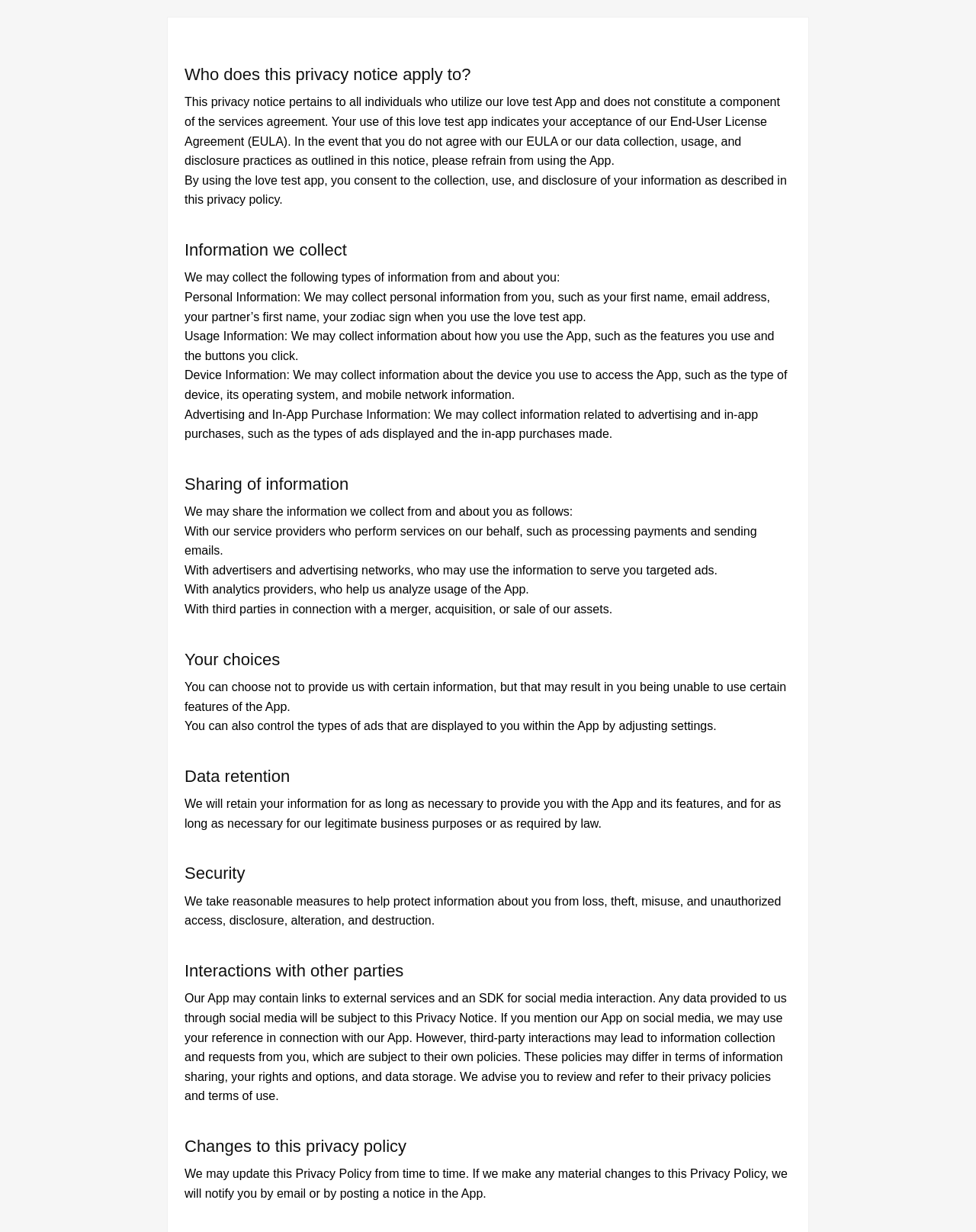With whom may the collected information be shared?
Please look at the screenshot and answer using one word or phrase.

Service providers, advertisers, analytics providers, and third parties